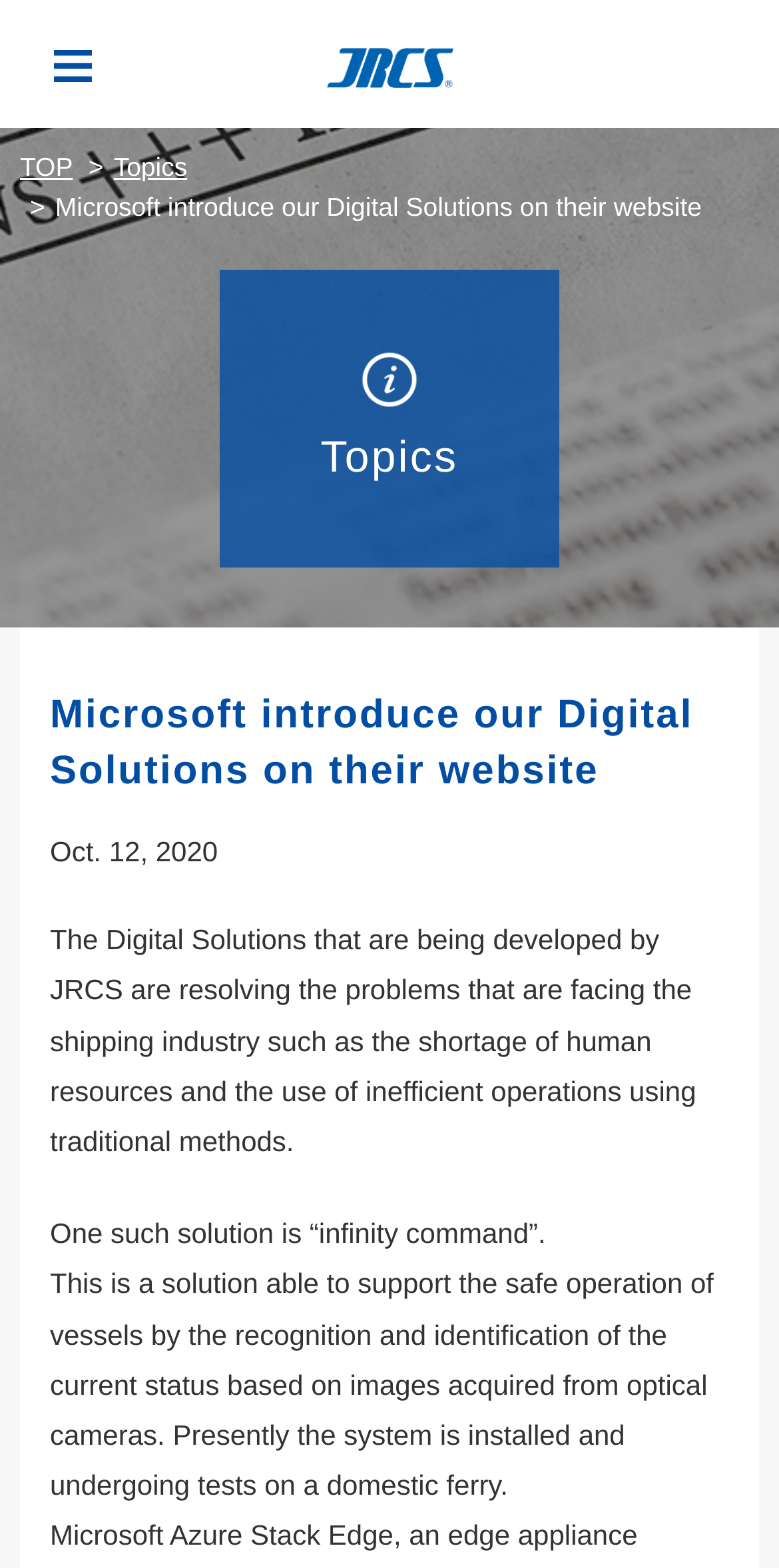What is the purpose of 'infinity command'?
Look at the screenshot and respond with one word or a short phrase.

Support safe vessel operation